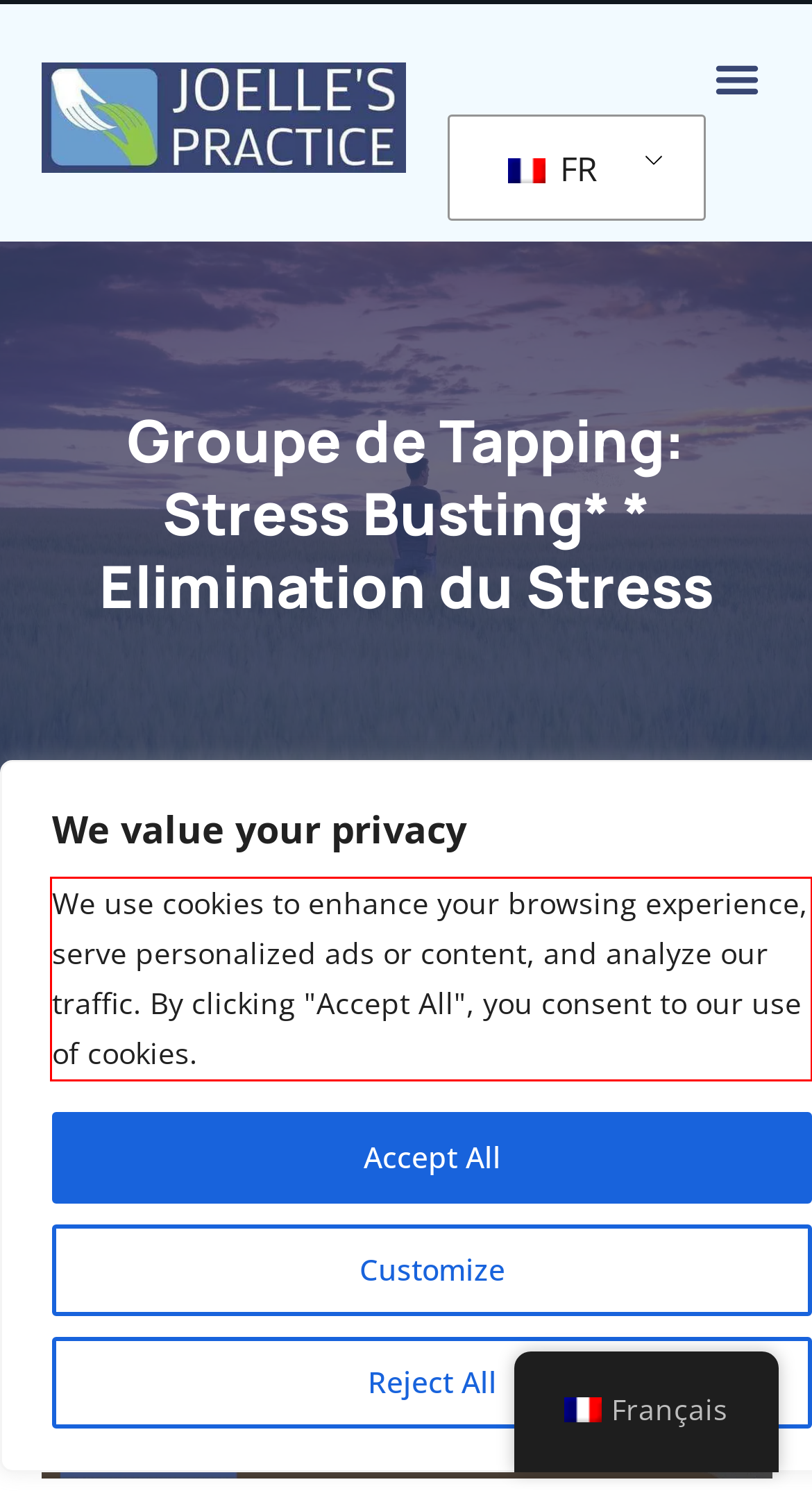You are provided with a screenshot of a webpage that includes a UI element enclosed in a red rectangle. Extract the text content inside this red rectangle.

We use cookies to enhance your browsing experience, serve personalized ads or content, and analyze our traffic. By clicking "Accept All", you consent to our use of cookies.